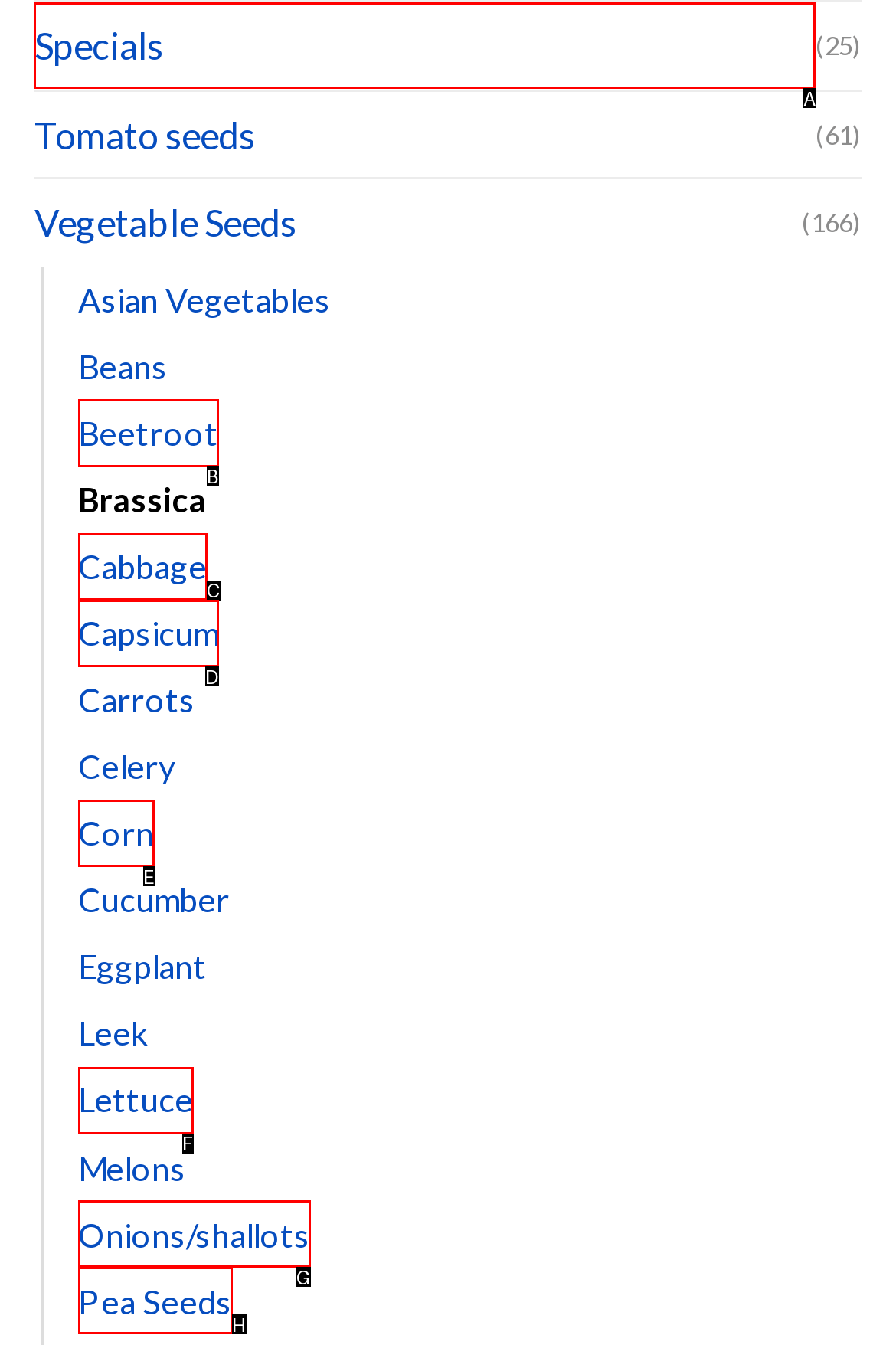Determine which UI element you should click to perform the task: Click on Specials
Provide the letter of the correct option from the given choices directly.

A